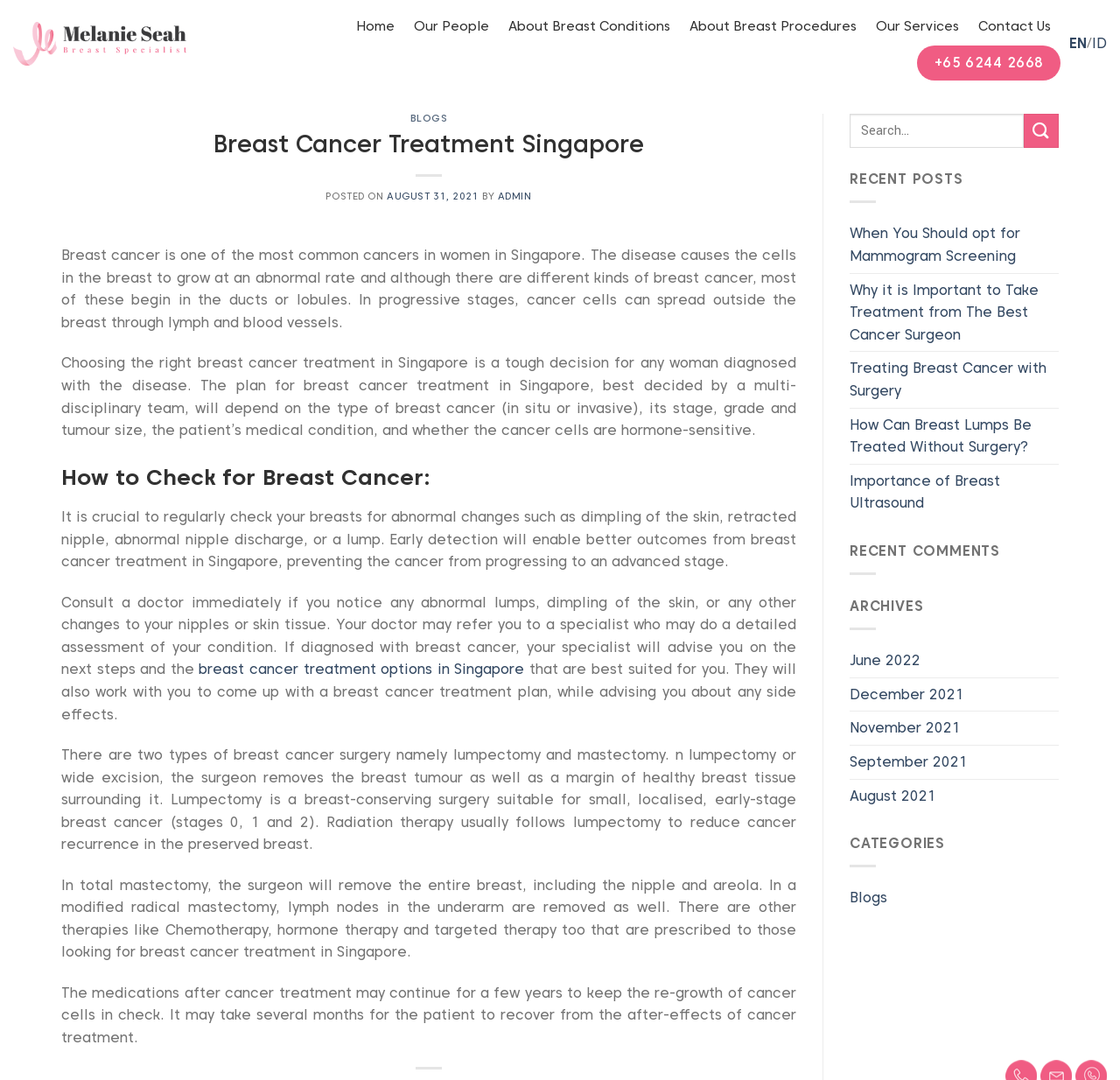Determine the bounding box coordinates for the region that must be clicked to execute the following instruction: "Click the 'Home' link".

[0.318, 0.006, 0.352, 0.042]